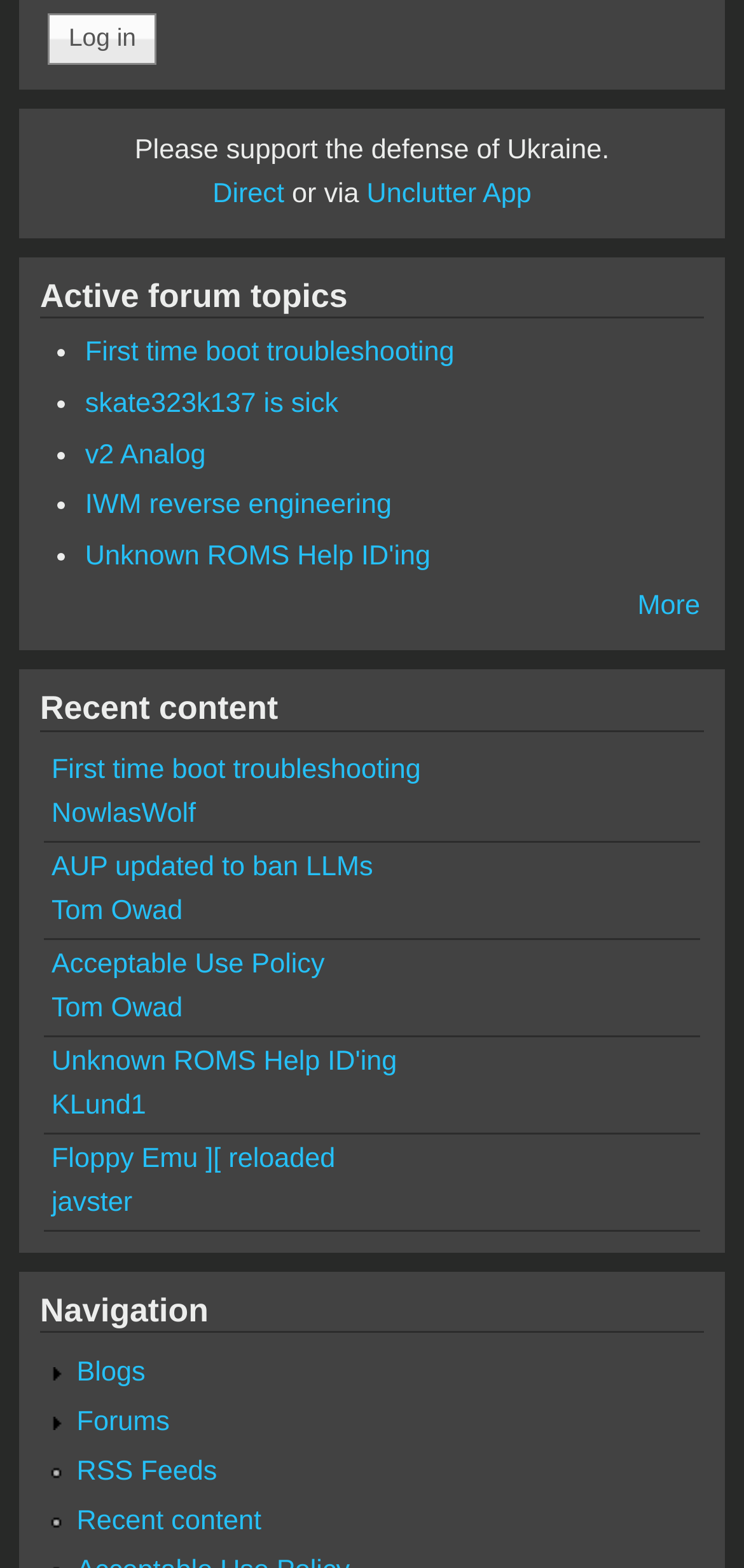Determine the bounding box coordinates of the clickable element to complete this instruction: "View active forum topics". Provide the coordinates in the format of four float numbers between 0 and 1, [left, top, right, bottom].

[0.054, 0.176, 0.946, 0.203]